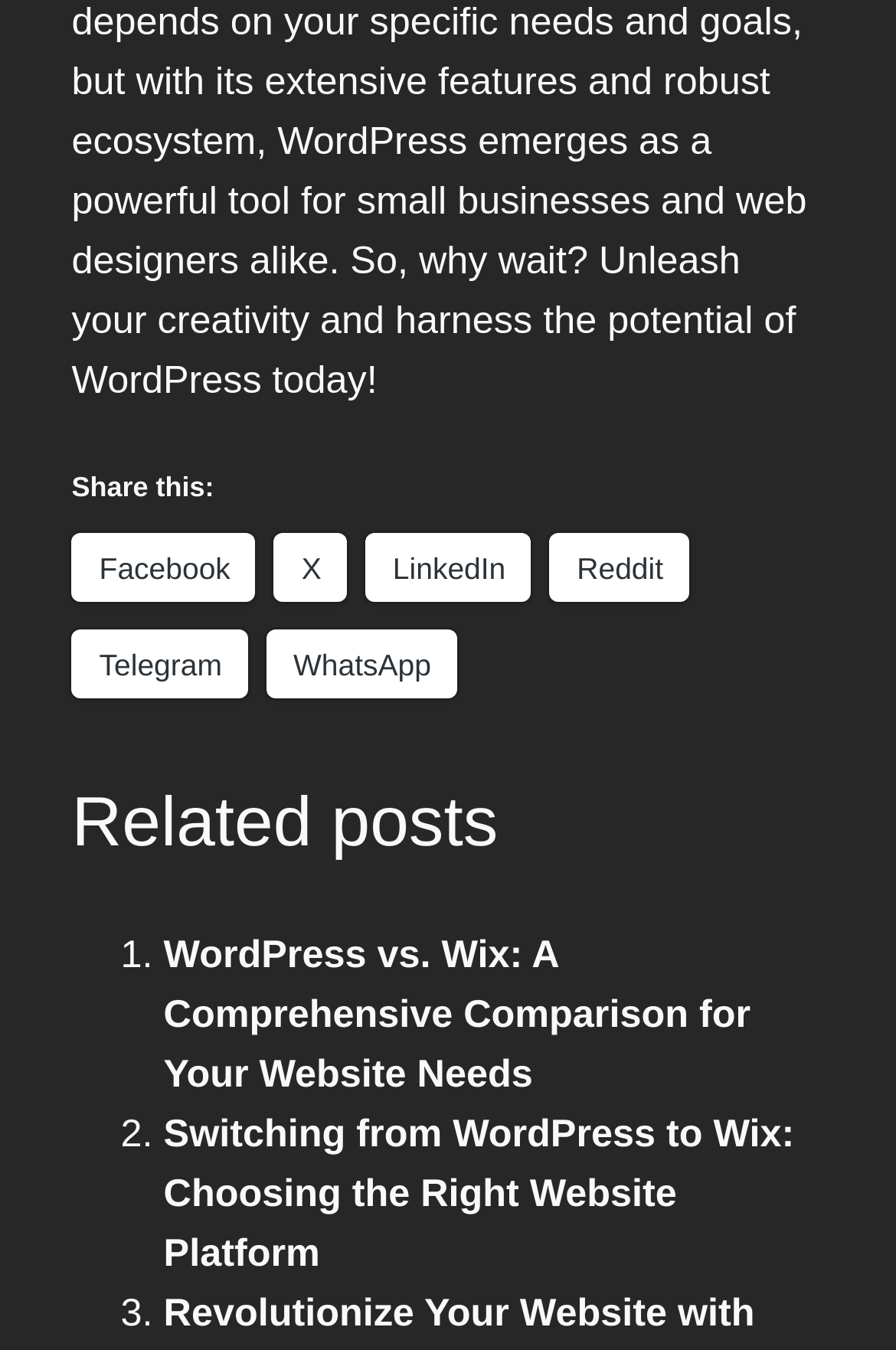How many related posts are listed?
Please provide a comprehensive and detailed answer to the question.

I can see a section labeled 'Related posts' with three list markers ('1.', '2.', '3.') followed by links to related posts, which suggests that there are three related posts listed.